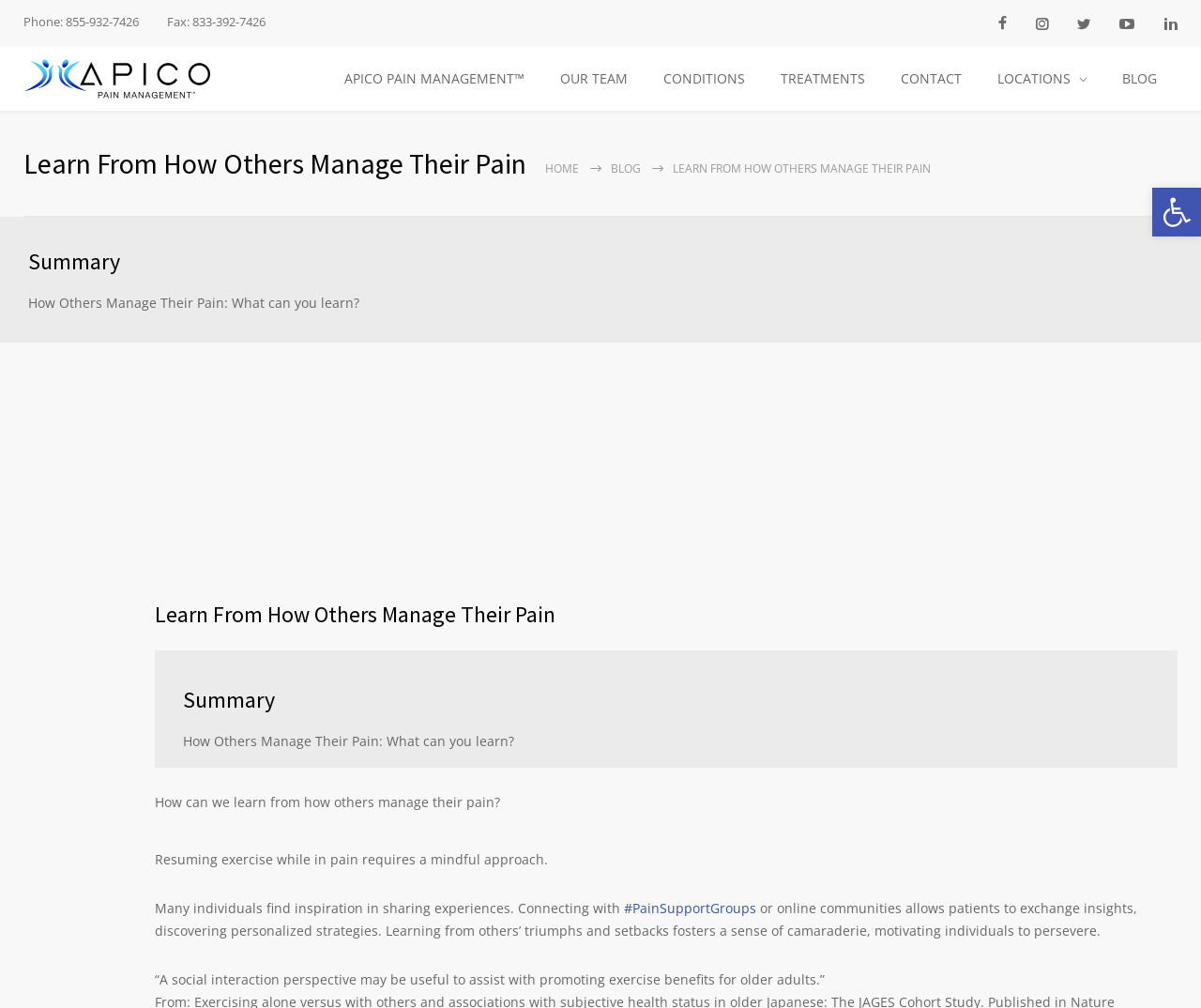Please specify the bounding box coordinates for the clickable region that will help you carry out the instruction: "Click the APICO PAIN MANAGEMENT link".

[0.274, 0.056, 0.45, 0.101]